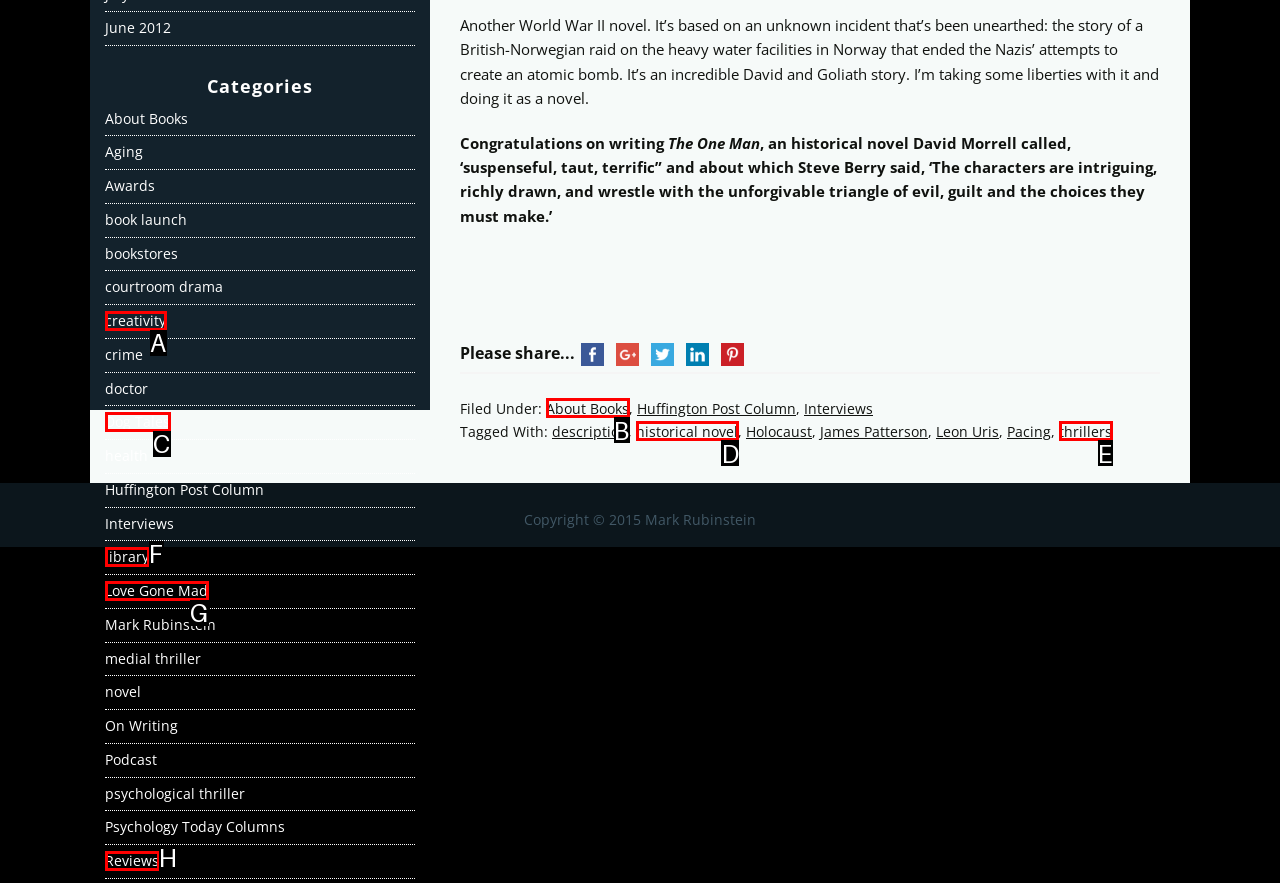Choose the HTML element you need to click to achieve the following task: Read about historical novel
Respond with the letter of the selected option from the given choices directly.

D